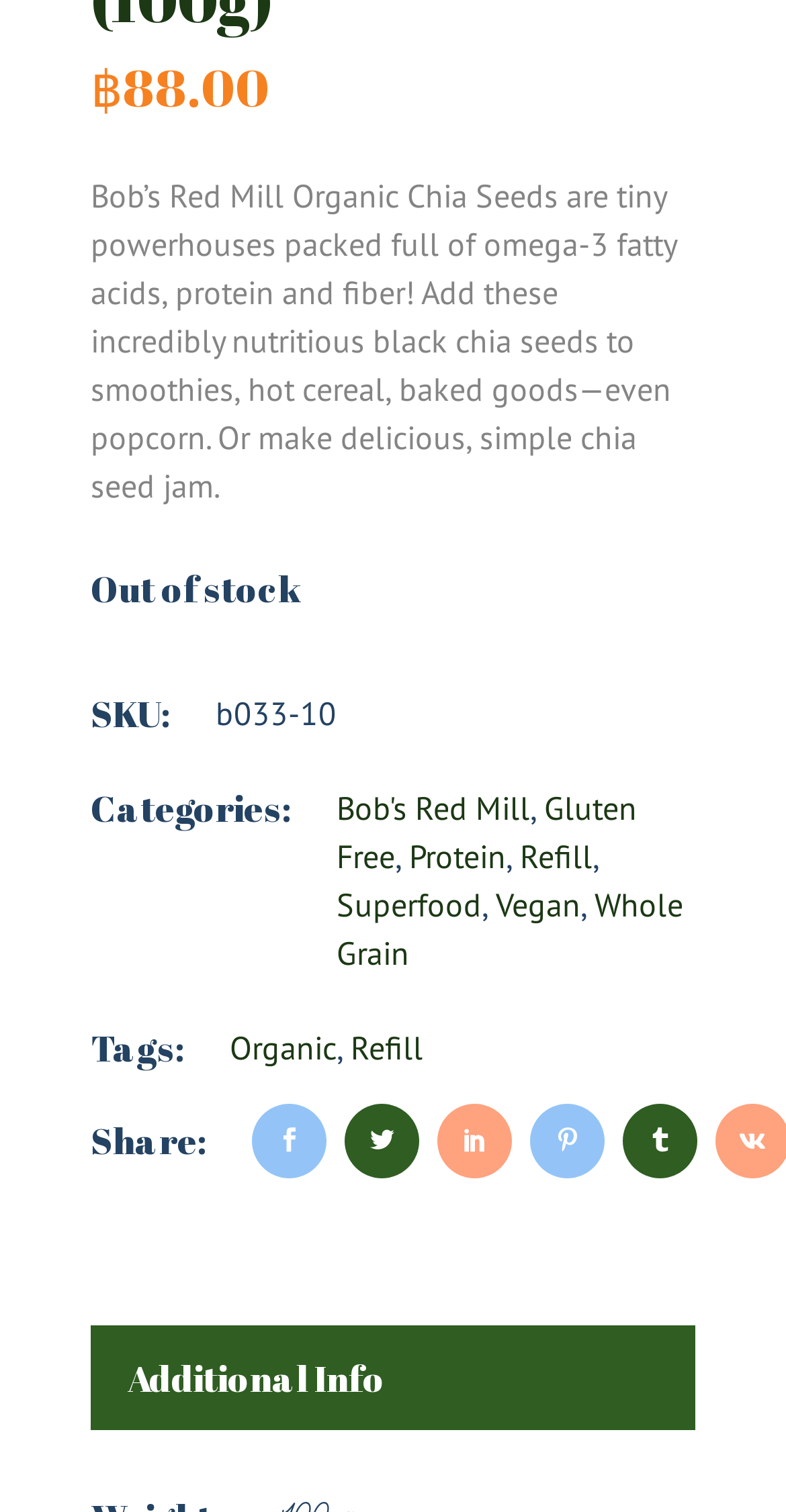Using the element description: "Bob's Red Mill", determine the bounding box coordinates for the specified UI element. The coordinates should be four float numbers between 0 and 1, [left, top, right, bottom].

[0.428, 0.521, 0.674, 0.547]